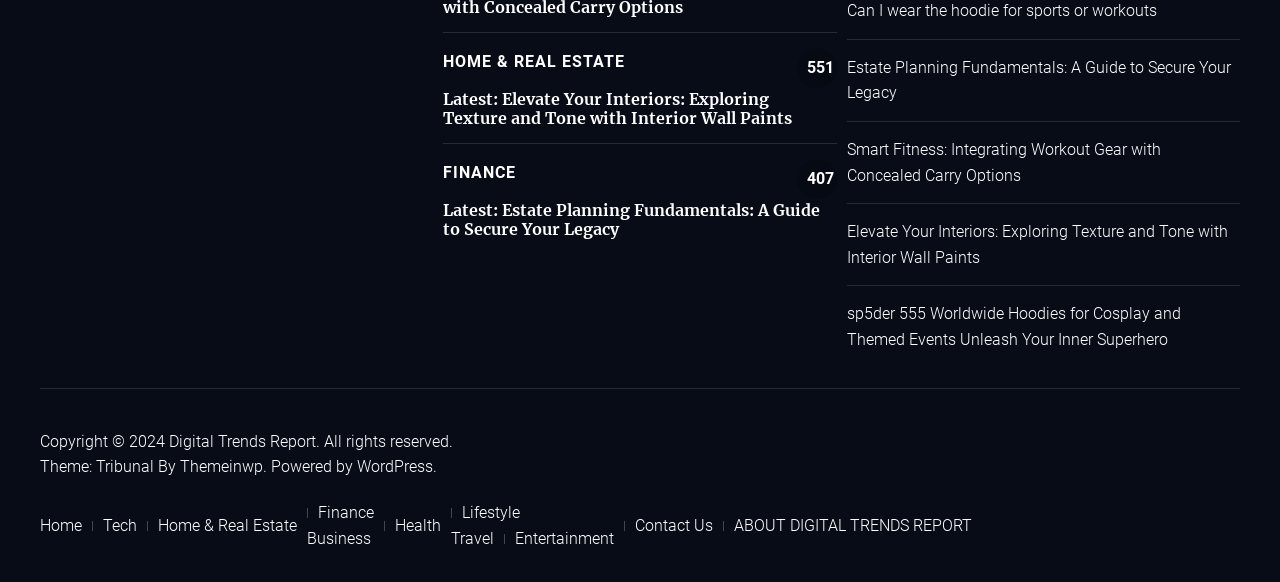Provide a brief response to the question below using a single word or phrase: 
How many links are there in the footer section?

10